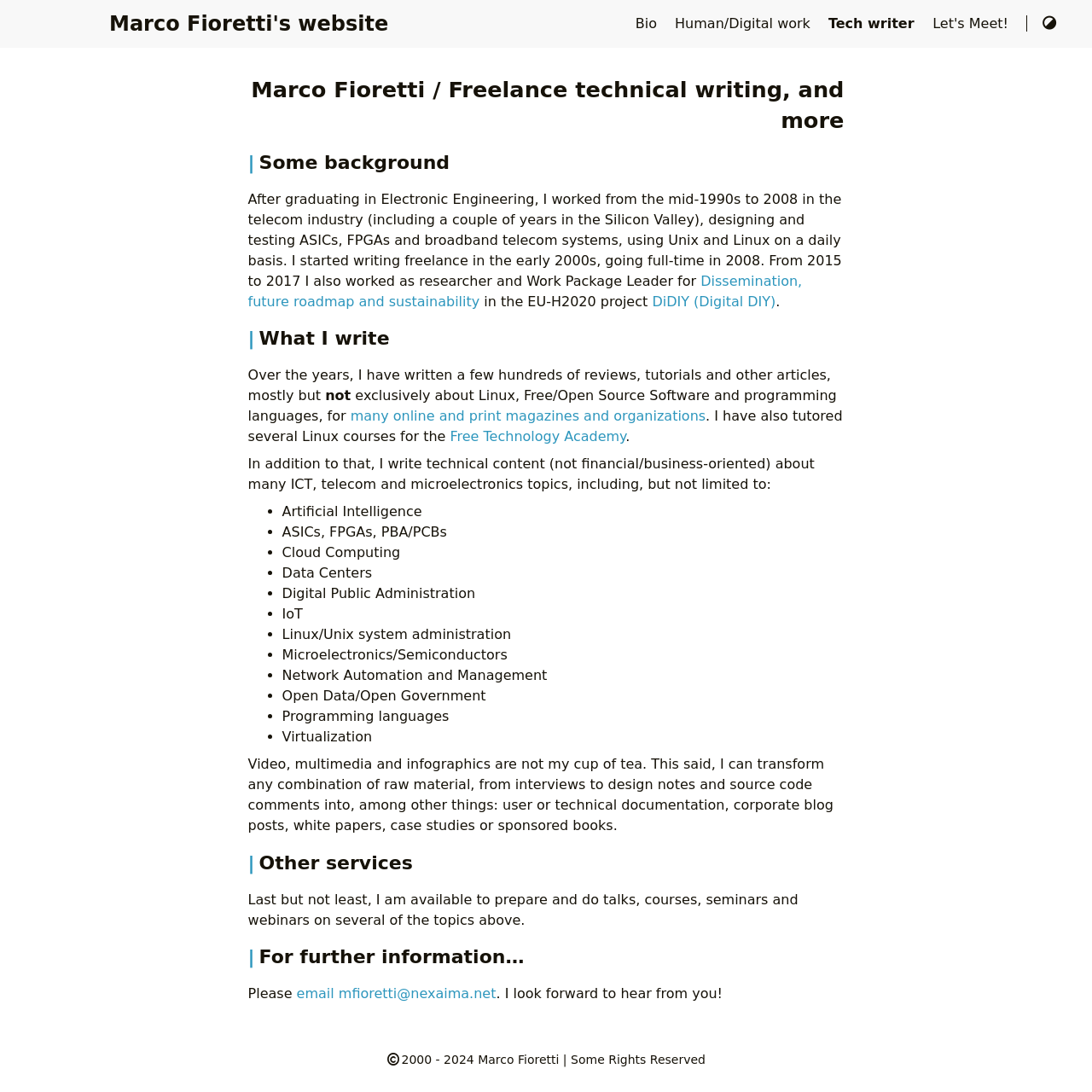Please find and report the bounding box coordinates of the element to click in order to perform the following action: "Contact Marco Fioretti via email". The coordinates should be expressed as four float numbers between 0 and 1, in the format [left, top, right, bottom].

[0.272, 0.902, 0.454, 0.917]